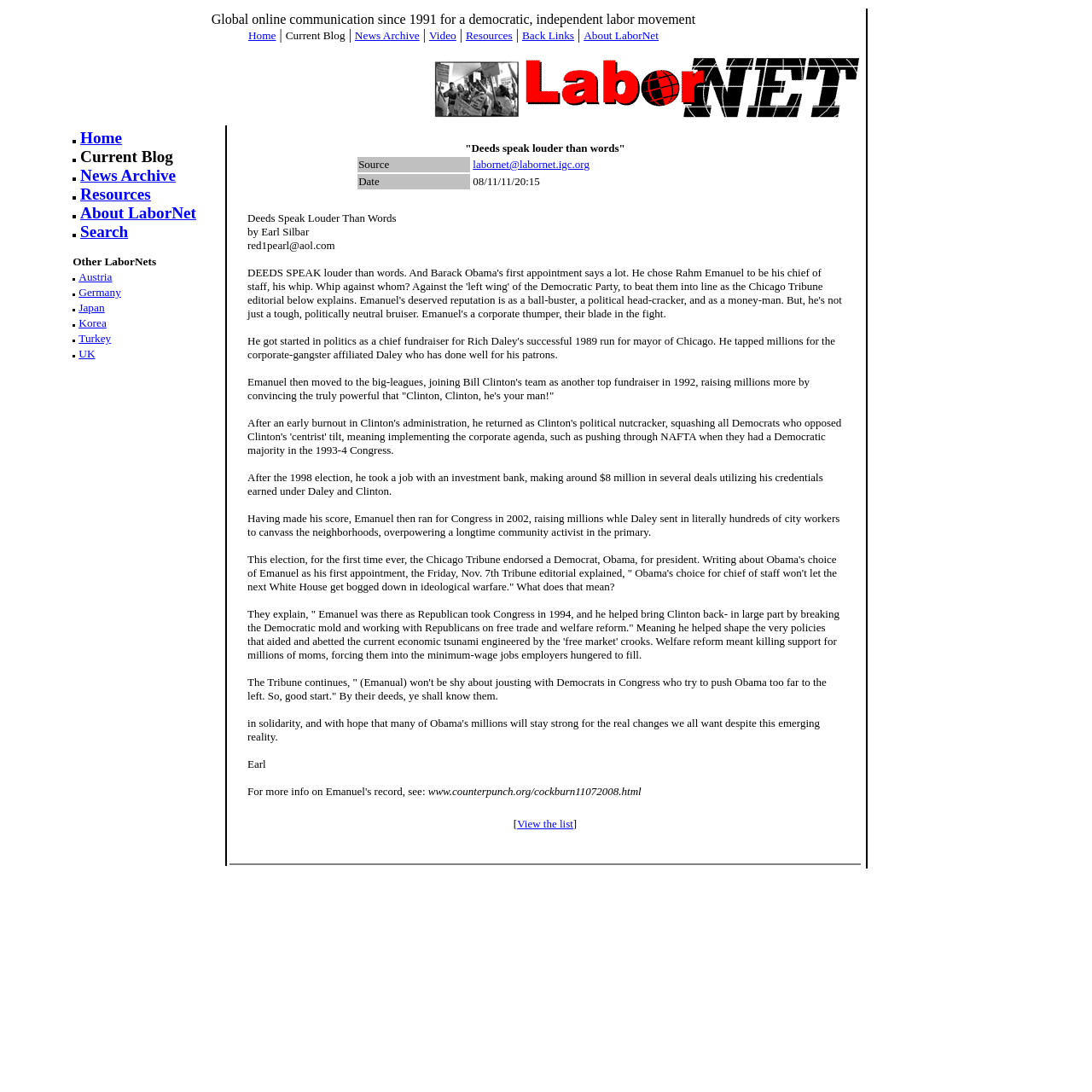Provide your answer to the question using just one word or phrase: What is the name of the labor movement?

LaborNet